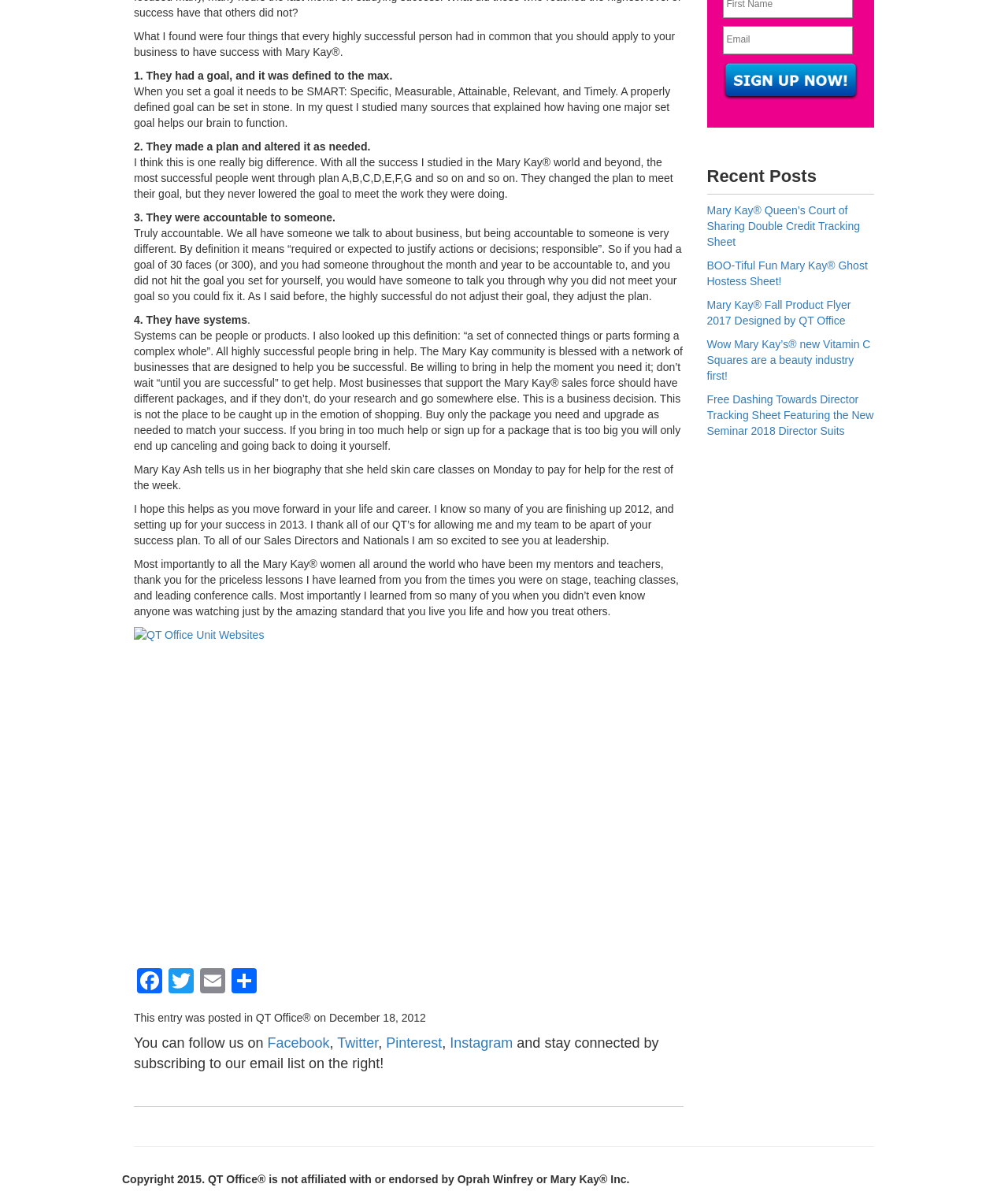Identify the bounding box of the UI element described as follows: "Share". Provide the coordinates as four float numbers in the range of 0 to 1 [left, top, right, bottom].

[0.227, 0.81, 0.258, 0.835]